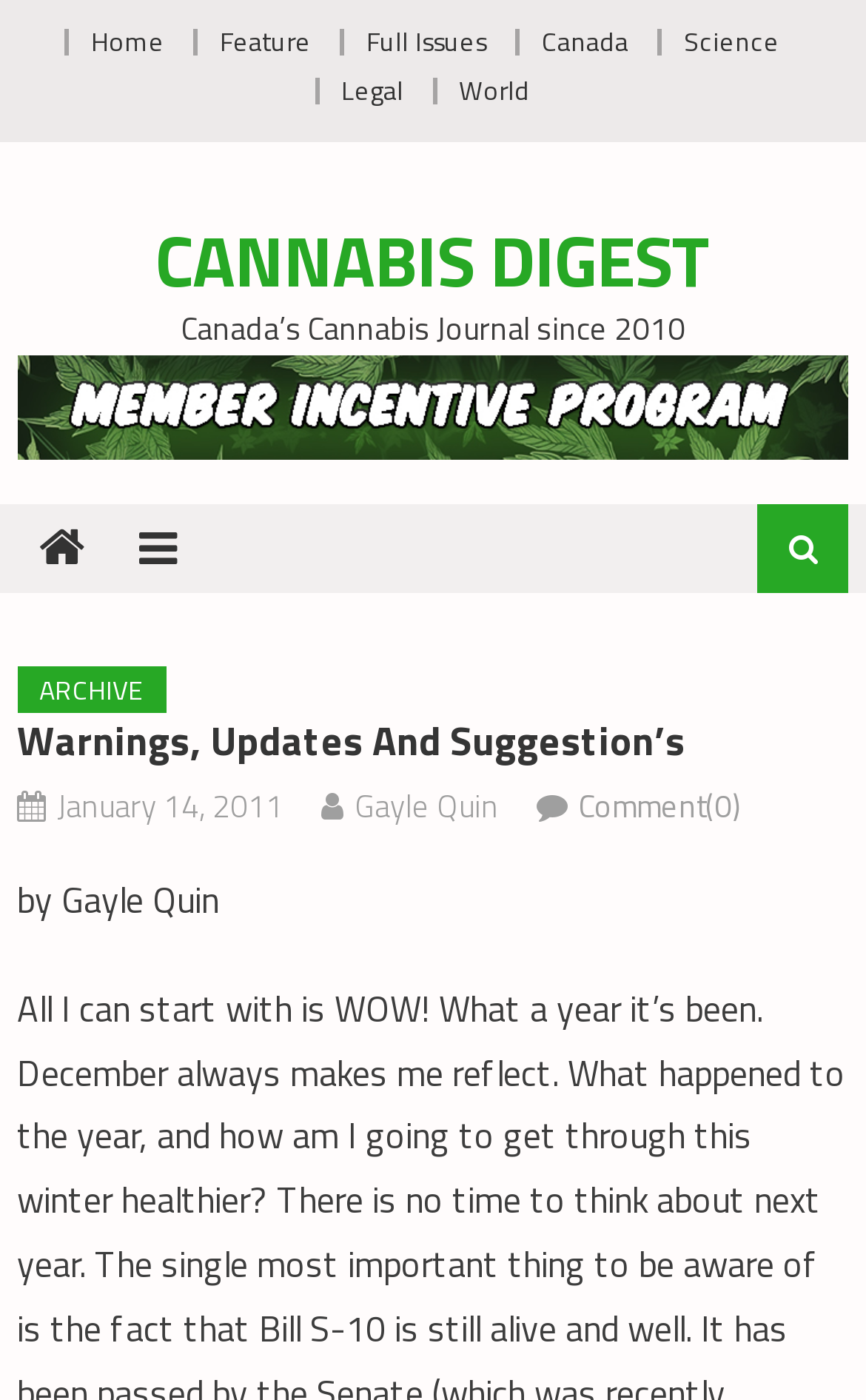Identify the bounding box coordinates of the clickable section necessary to follow the following instruction: "view full issues". The coordinates should be presented as four float numbers from 0 to 1, i.e., [left, top, right, bottom].

[0.423, 0.014, 0.562, 0.044]